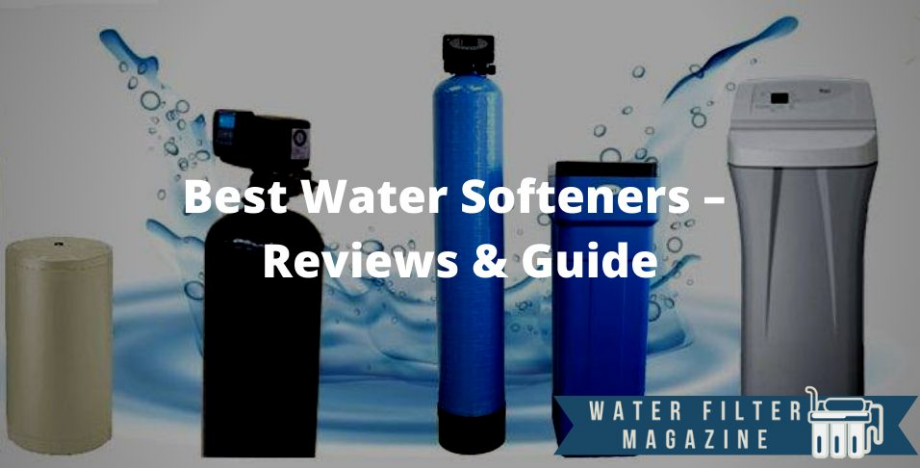Describe the image with as much detail as possible.

The image features a collection of water softeners, showcasing various types of units designed to improve water quality. Positioned against a backdrop of flowing water droplets, the visual emphasizes the importance of effective water filtration systems. Prominently displayed in the center is the title: "Best Water Softeners – Reviews & Guide," indicating that this image is part of a comprehensive overview presented by Water Filter Magazine. The design conveys not only functionality but also the benefits of using these systems to combat hard water issues, appealing to consumers seeking reliable solutions for better water quality.